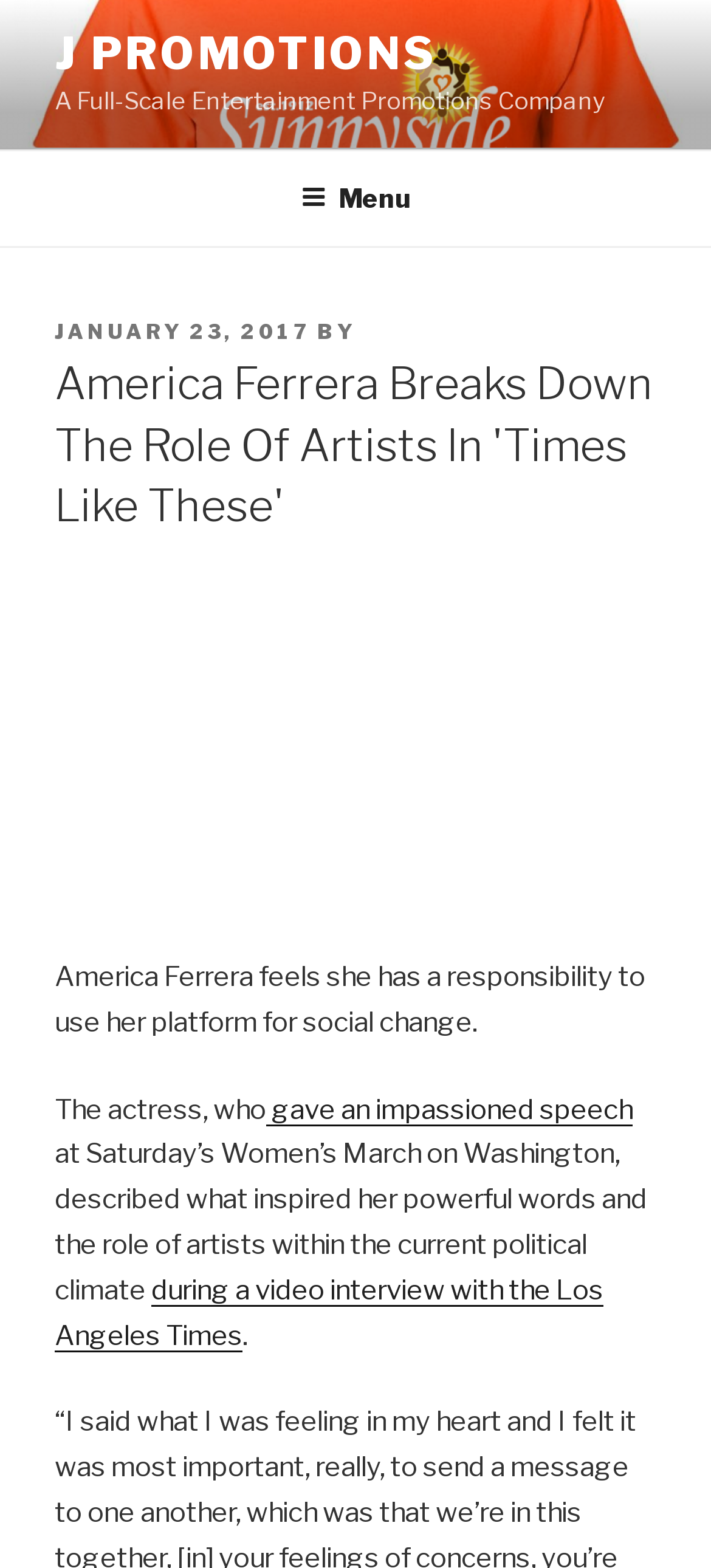What event did America Ferrera speak at?
From the image, provide a succinct answer in one word or a short phrase.

Women's March on Washington